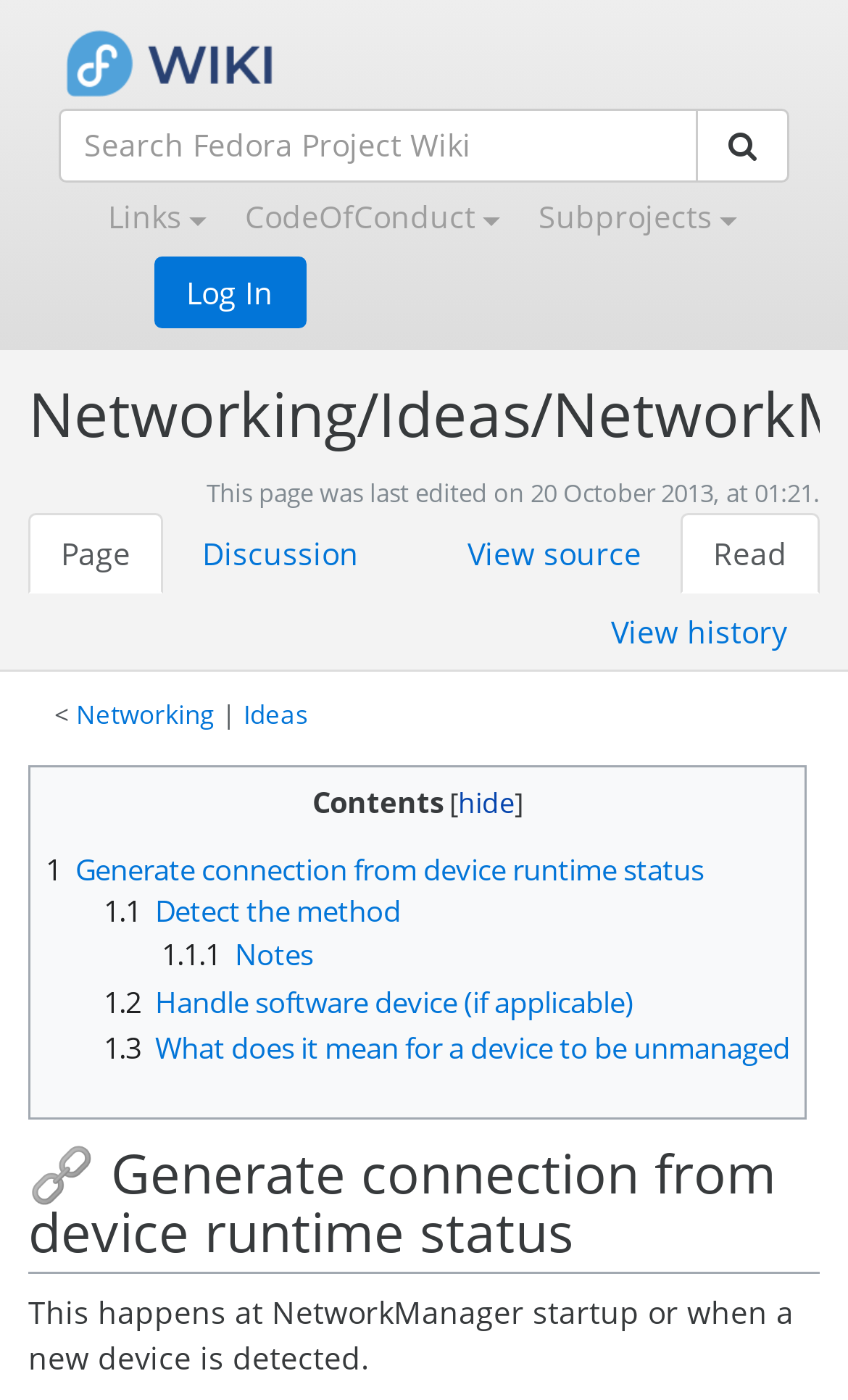Locate the bounding box coordinates of the area to click to fulfill this instruction: "Generate connection from device runtime status". The bounding box should be presented as four float numbers between 0 and 1, in the order [left, top, right, bottom].

[0.054, 0.606, 0.83, 0.634]